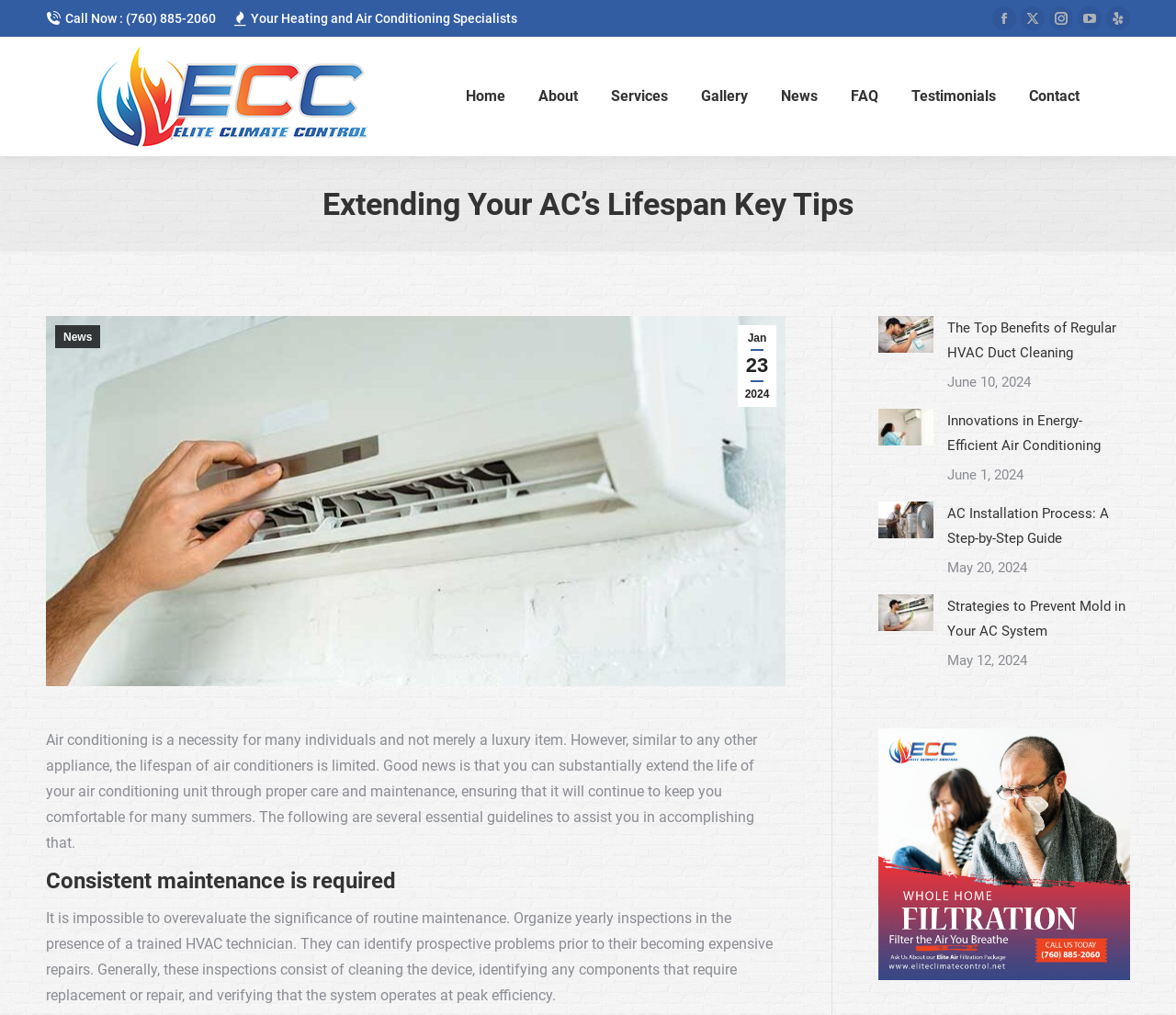Please provide a short answer using a single word or phrase for the question:
What is the title of the first article on the webpage?

Extending Your AC’s Lifespan Key Tips